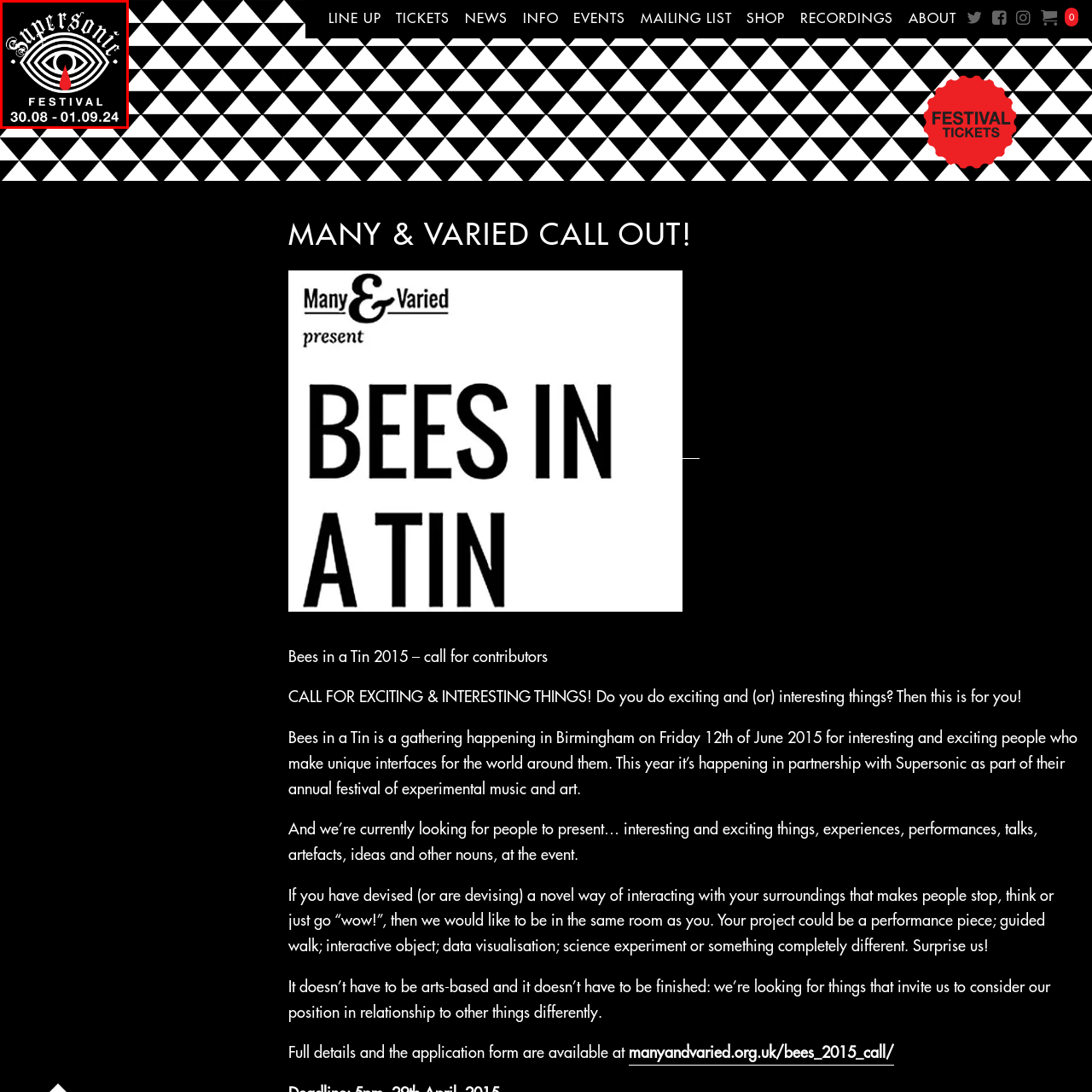Generate a detailed description of the content found inside the red-outlined section of the image.

The image showcases the logo for the Supersonic Festival, an event celebrated for its focus on experimental music and art. The design features a stylized eye graphic with concentric lines, embodying a theme of depth and observation, complemented by a striking red teardrop in the center, symbolizing emotion and connection. The words "Supersonic" and "FESTIVAL" are presented in a bold, vintage font, emphasizing the festival's vibrant and eclectic spirit. Below, the dates "30.08 - 01.09.24" indicate when this year's festival will take place, inviting attendees to mark their calendars for an immersive experience in Birmingham.